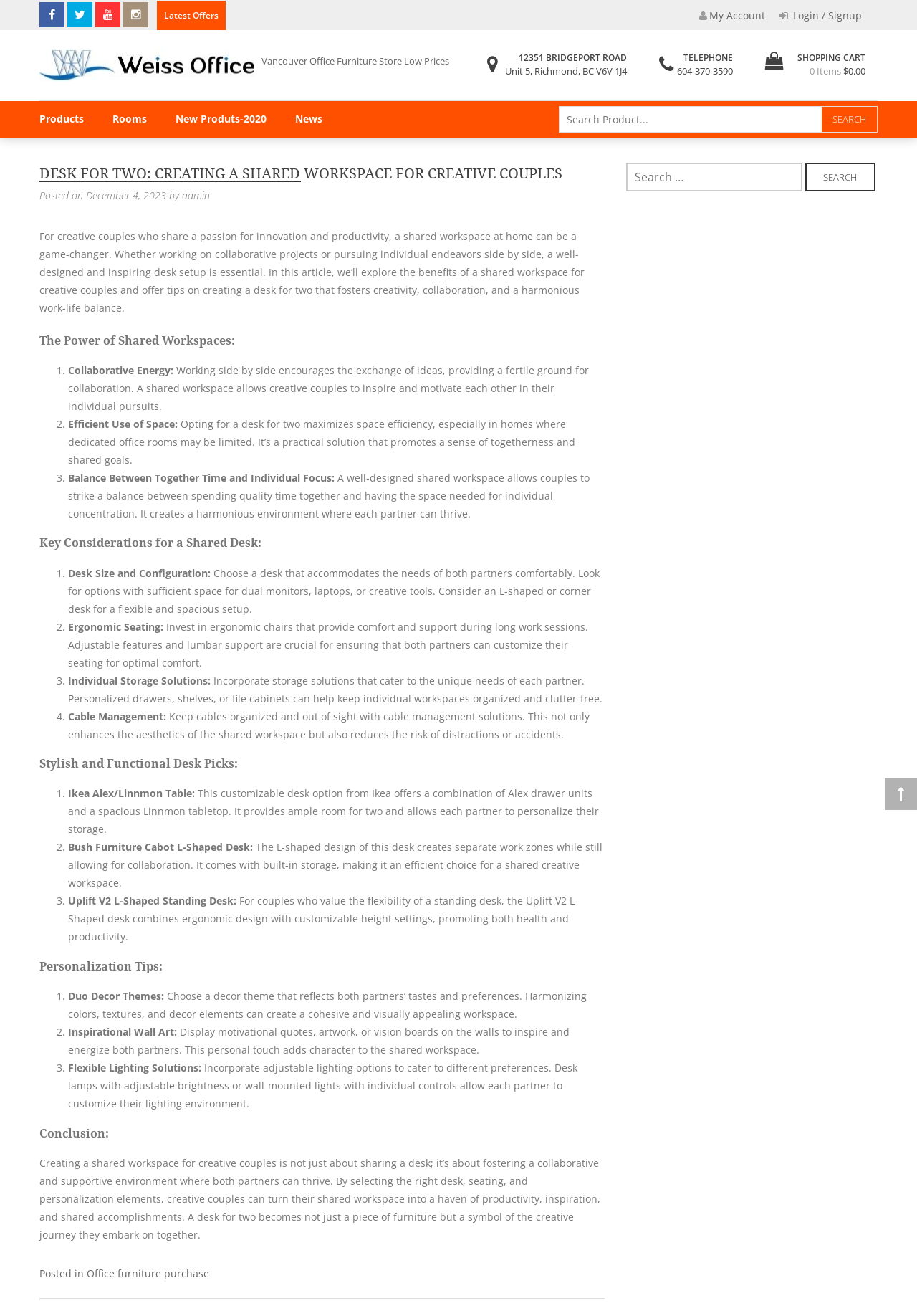Pinpoint the bounding box coordinates of the element you need to click to execute the following instruction: "Read the article about desk for two". The bounding box should be represented by four float numbers between 0 and 1, in the format [left, top, right, bottom].

[0.043, 0.123, 0.659, 0.14]